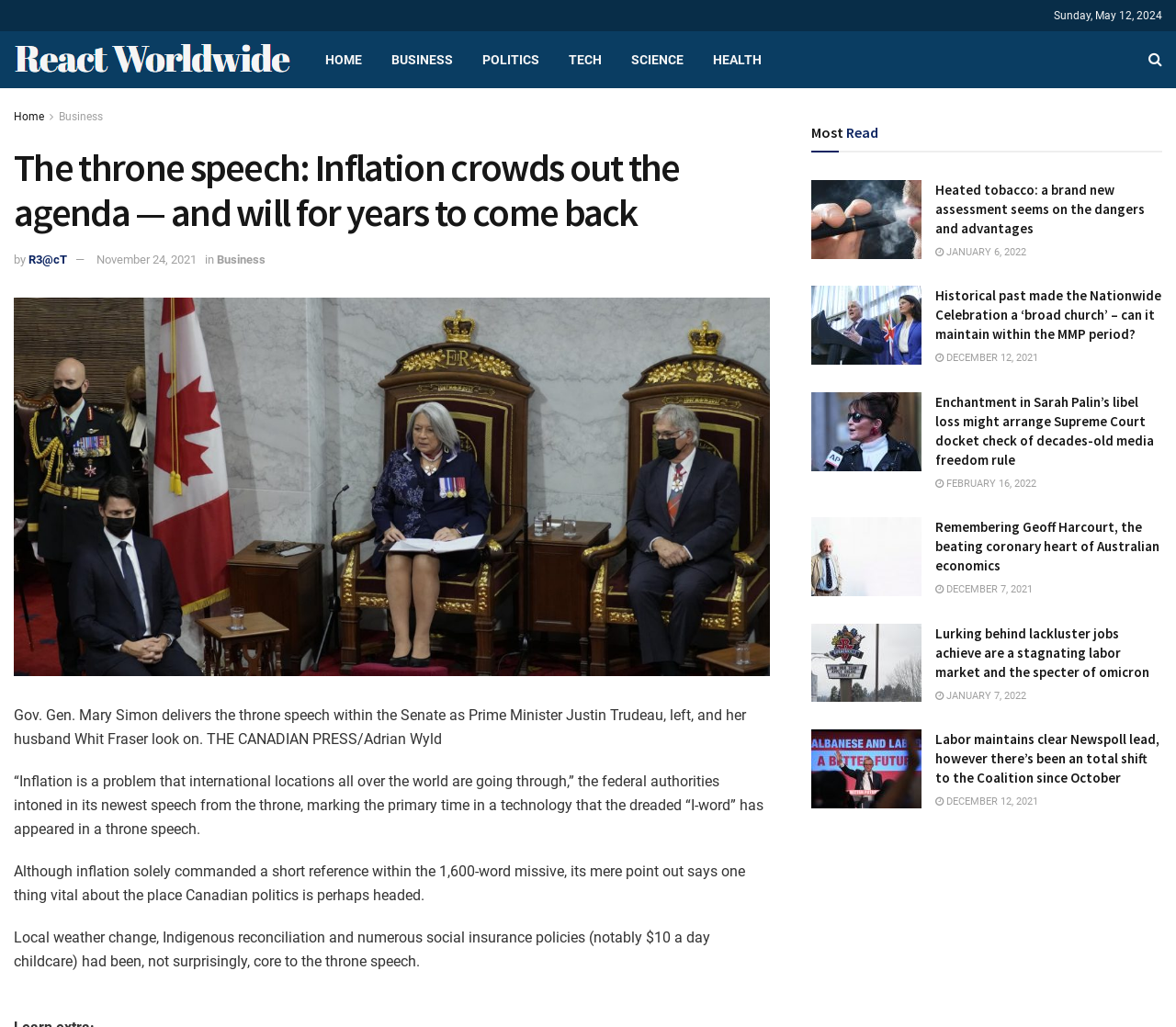Can you provide the bounding box coordinates for the element that should be clicked to implement the instruction: "View the image of Gov. Gen. Mary Simon"?

[0.012, 0.29, 0.655, 0.658]